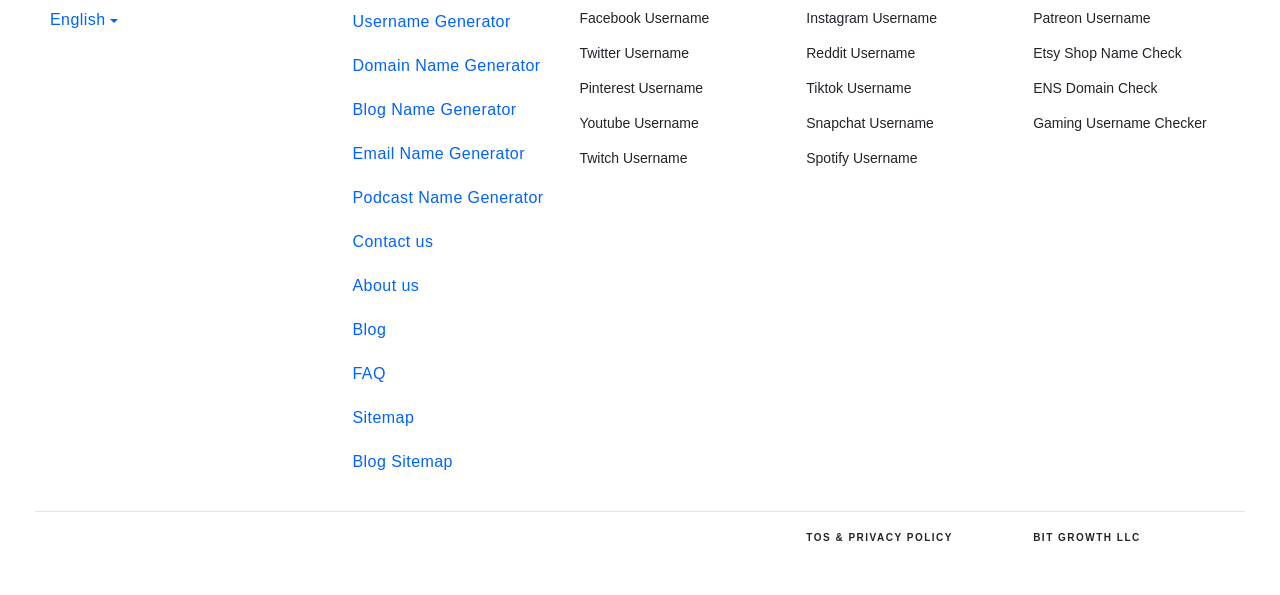Find the bounding box coordinates of the area to click in order to follow the instruction: "Read the terms of service and privacy policy".

[0.63, 0.894, 0.744, 0.913]